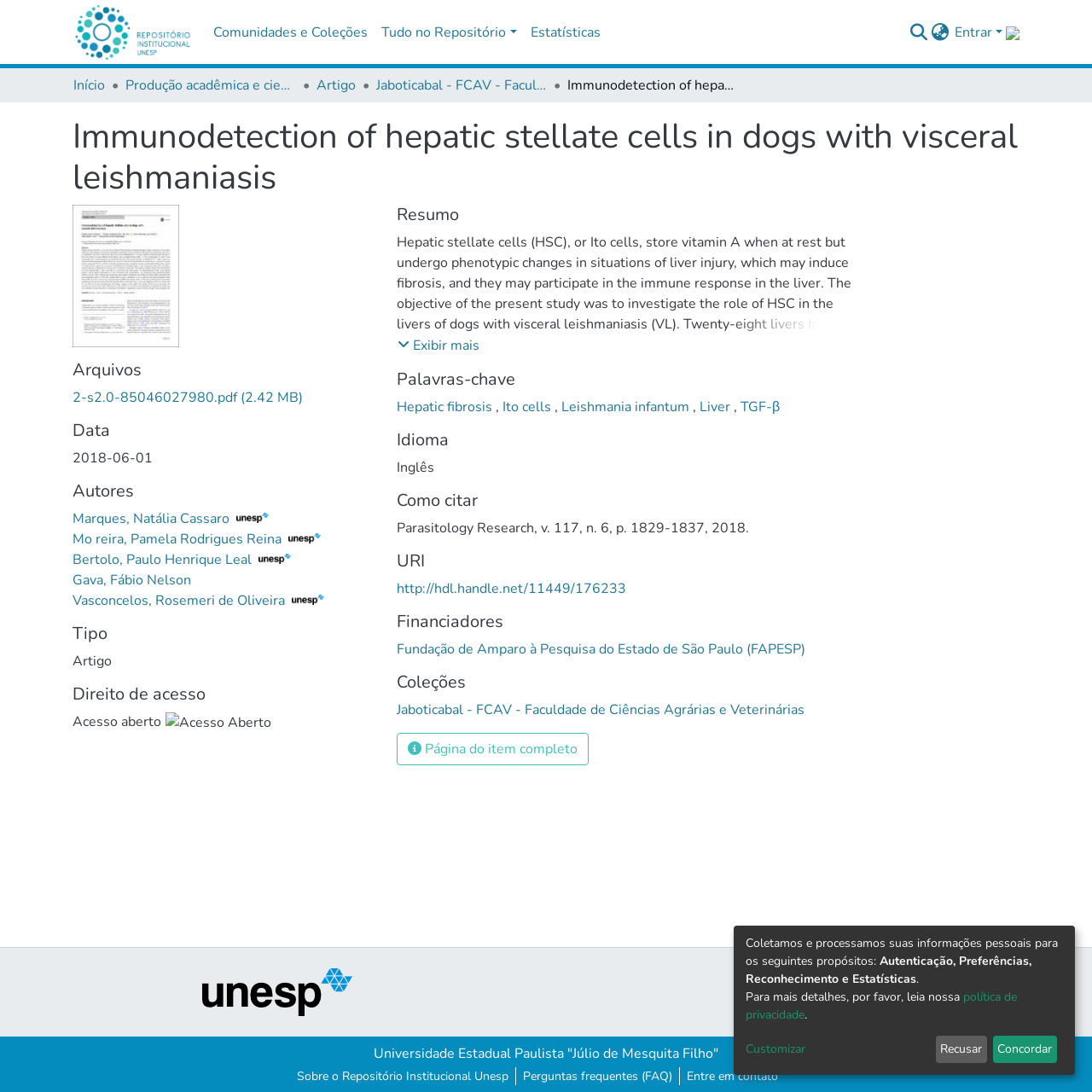Locate the bounding box coordinates of the element that should be clicked to fulfill the instruction: "Download the PDF file".

[0.066, 0.355, 0.277, 0.373]